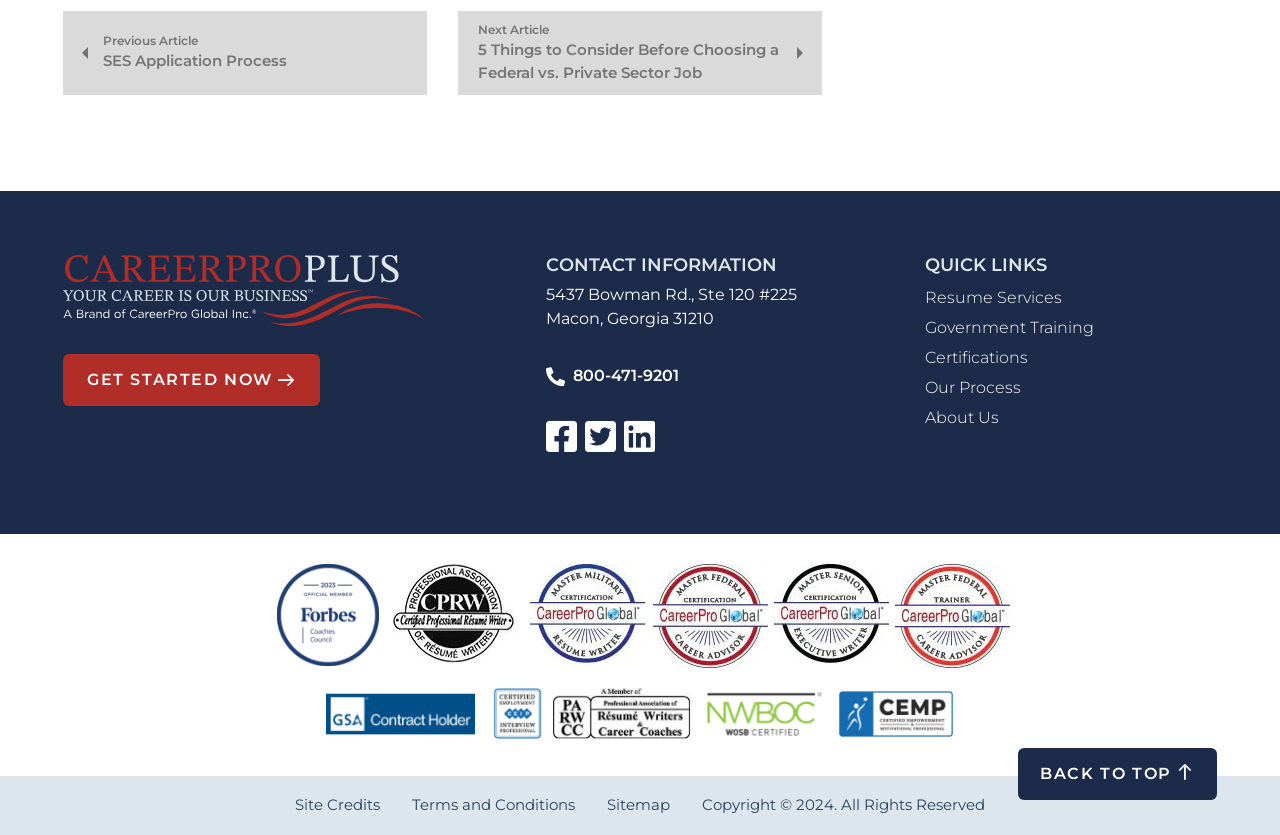What is the purpose of the button at the bottom-right corner?
Please respond to the question with a detailed and well-explained answer.

The button at the bottom-right corner has the text 'BACK TO TOP' and an accompanying arrow icon, indicating that its purpose is to allow users to quickly go back to the top of the webpage.